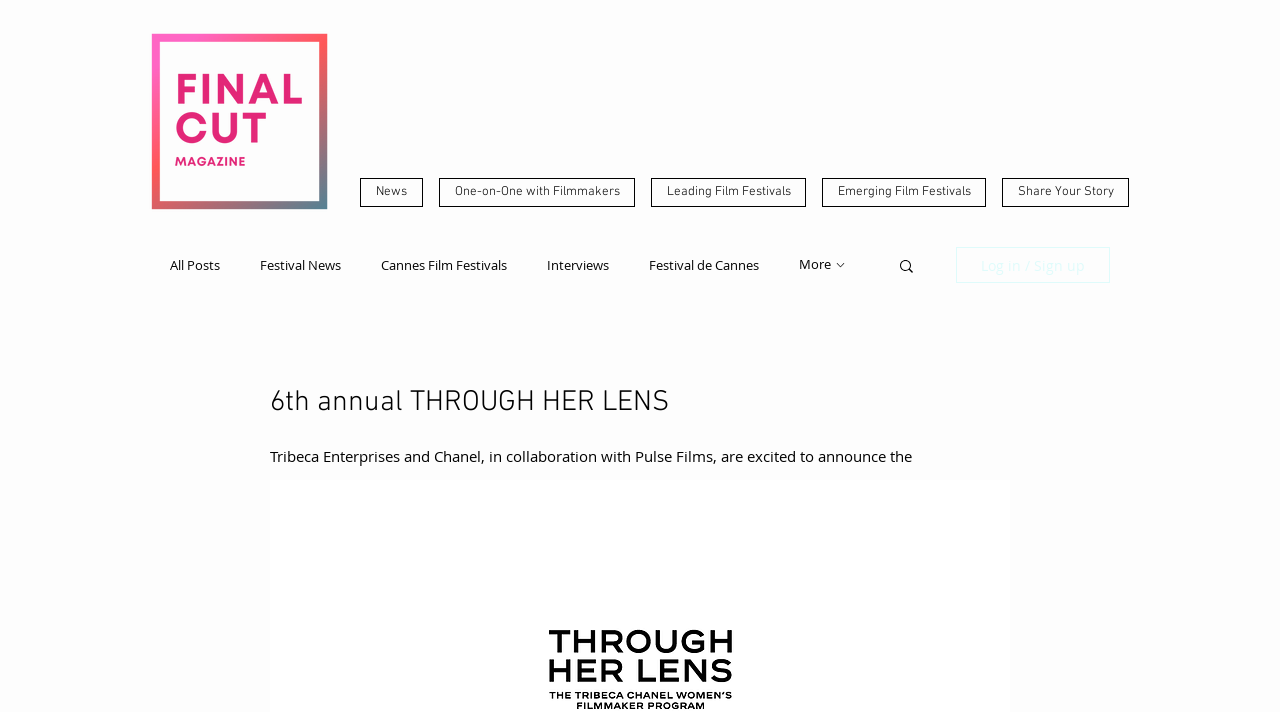Pinpoint the bounding box coordinates of the clickable area necessary to execute the following instruction: "Search for something". The coordinates should be given as four float numbers between 0 and 1, namely [left, top, right, bottom].

[0.701, 0.361, 0.716, 0.39]